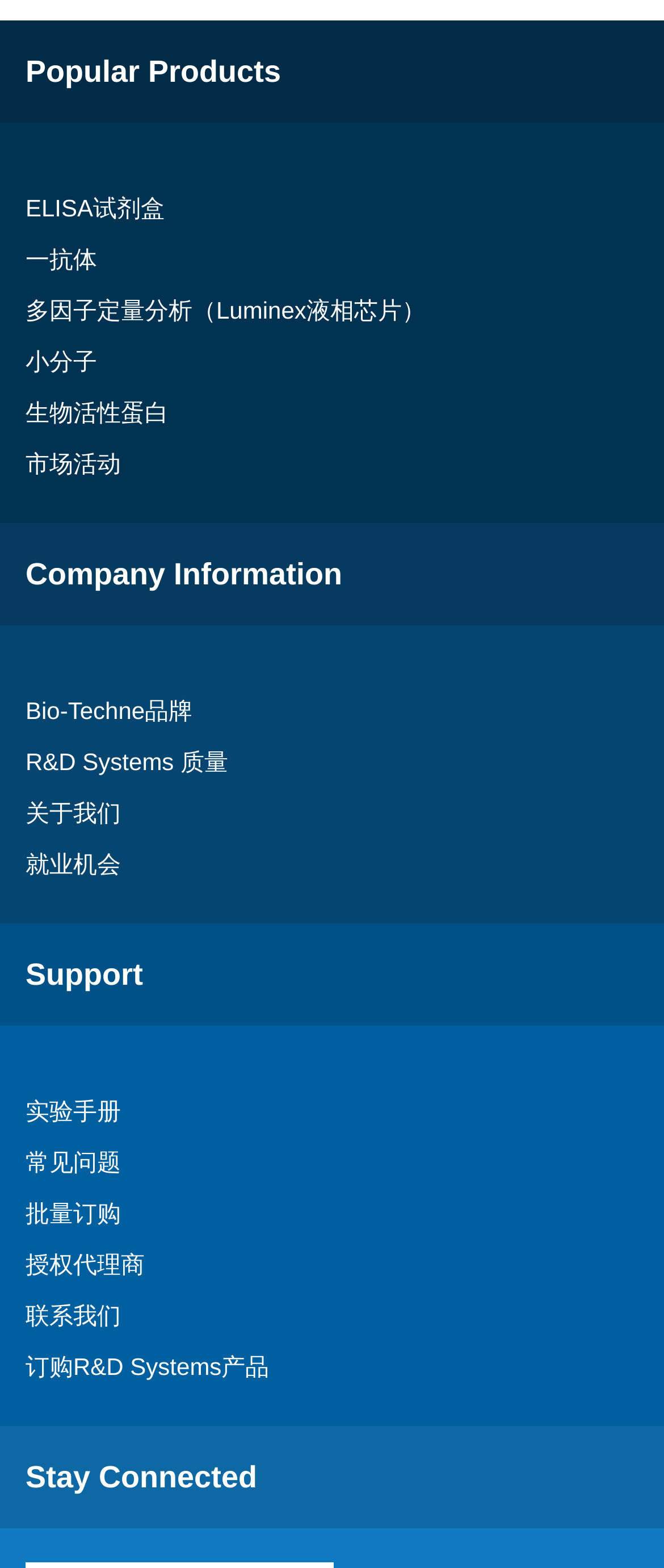Determine the bounding box coordinates (top-left x, top-left y, bottom-right x, bottom-right y) of the UI element described in the following text: R&D Systems 质量

[0.038, 0.469, 0.962, 0.501]